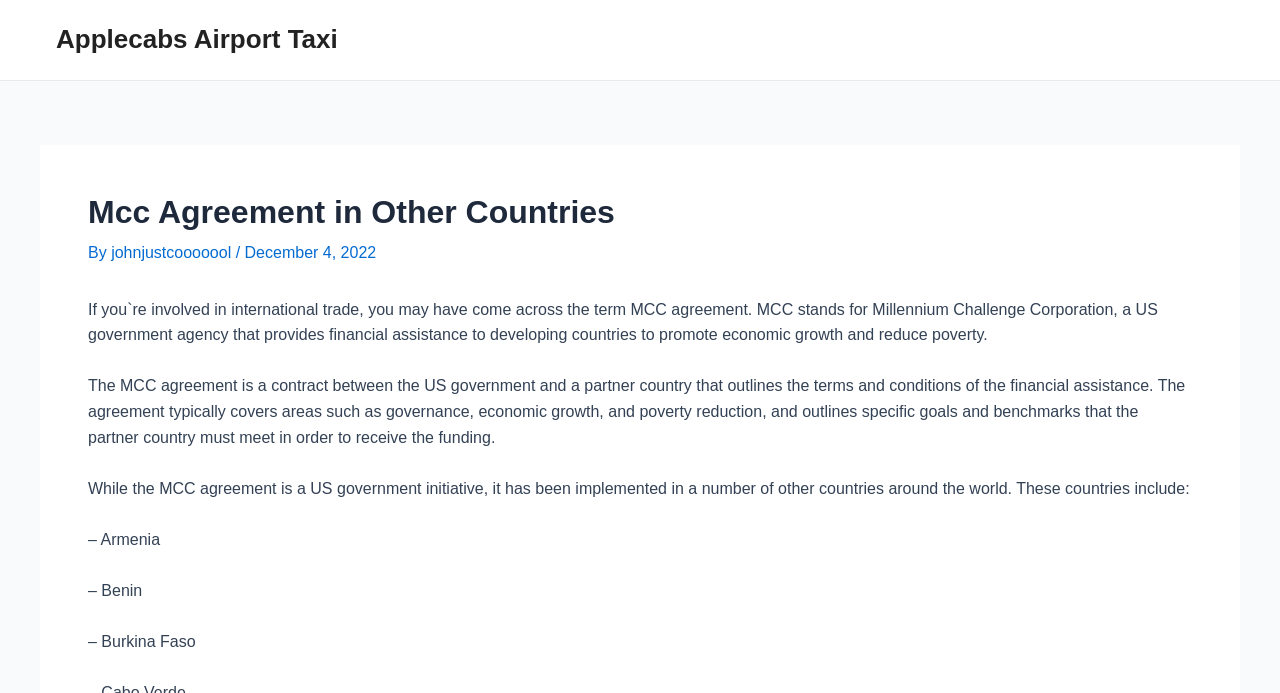Please answer the following question as detailed as possible based on the image: 
What is the purpose of the MCC agreement?

The MCC agreement is a contract between the US government and a partner country that outlines the terms and conditions of the financial assistance. The agreement typically covers areas such as governance, economic growth, and poverty reduction, and outlines specific goals and benchmarks that the partner country must meet in order to receive the funding.